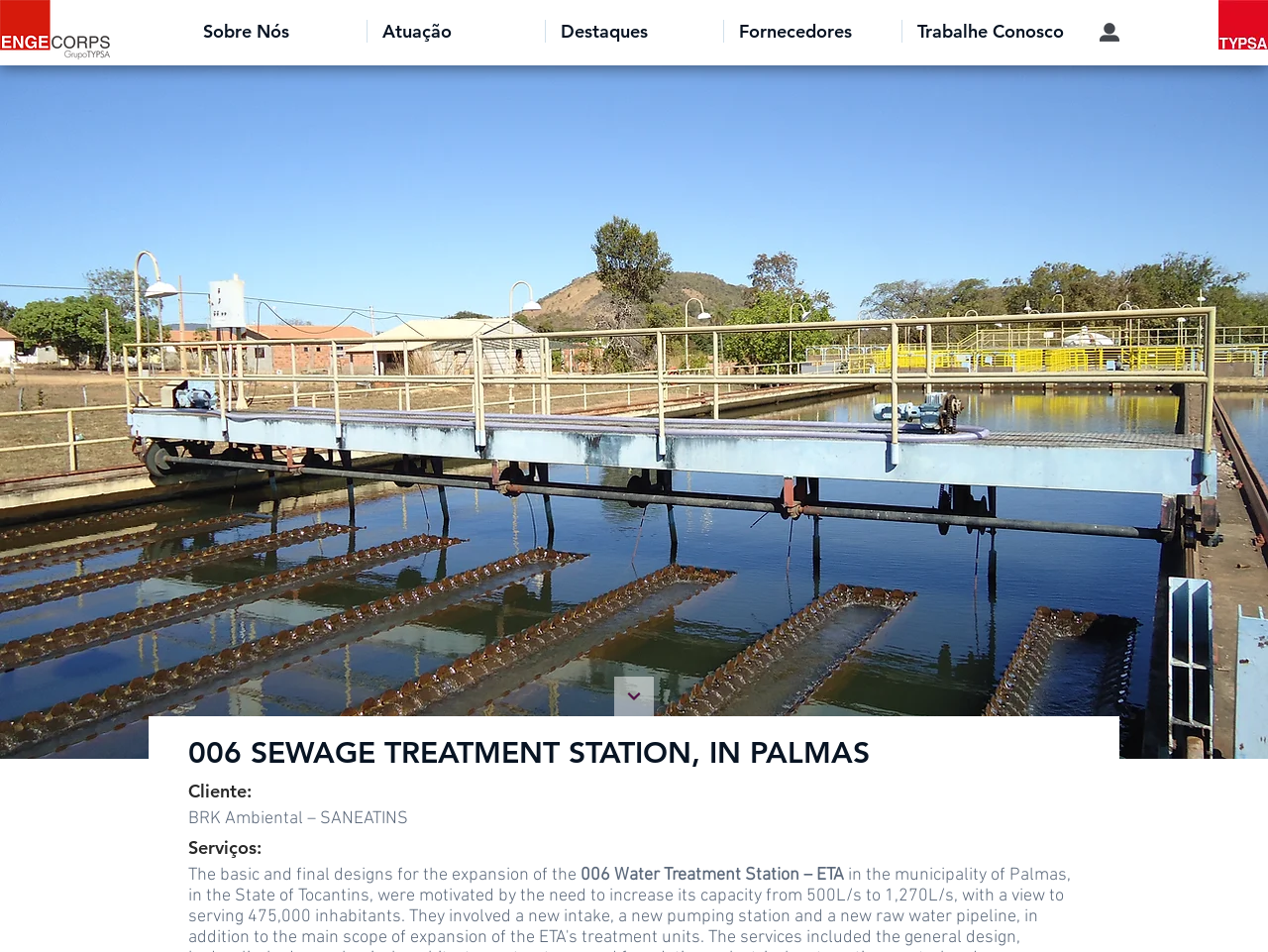Extract the text of the main heading from the webpage.

006 SEWAGE TREATMENT STATION, IN PALMAS